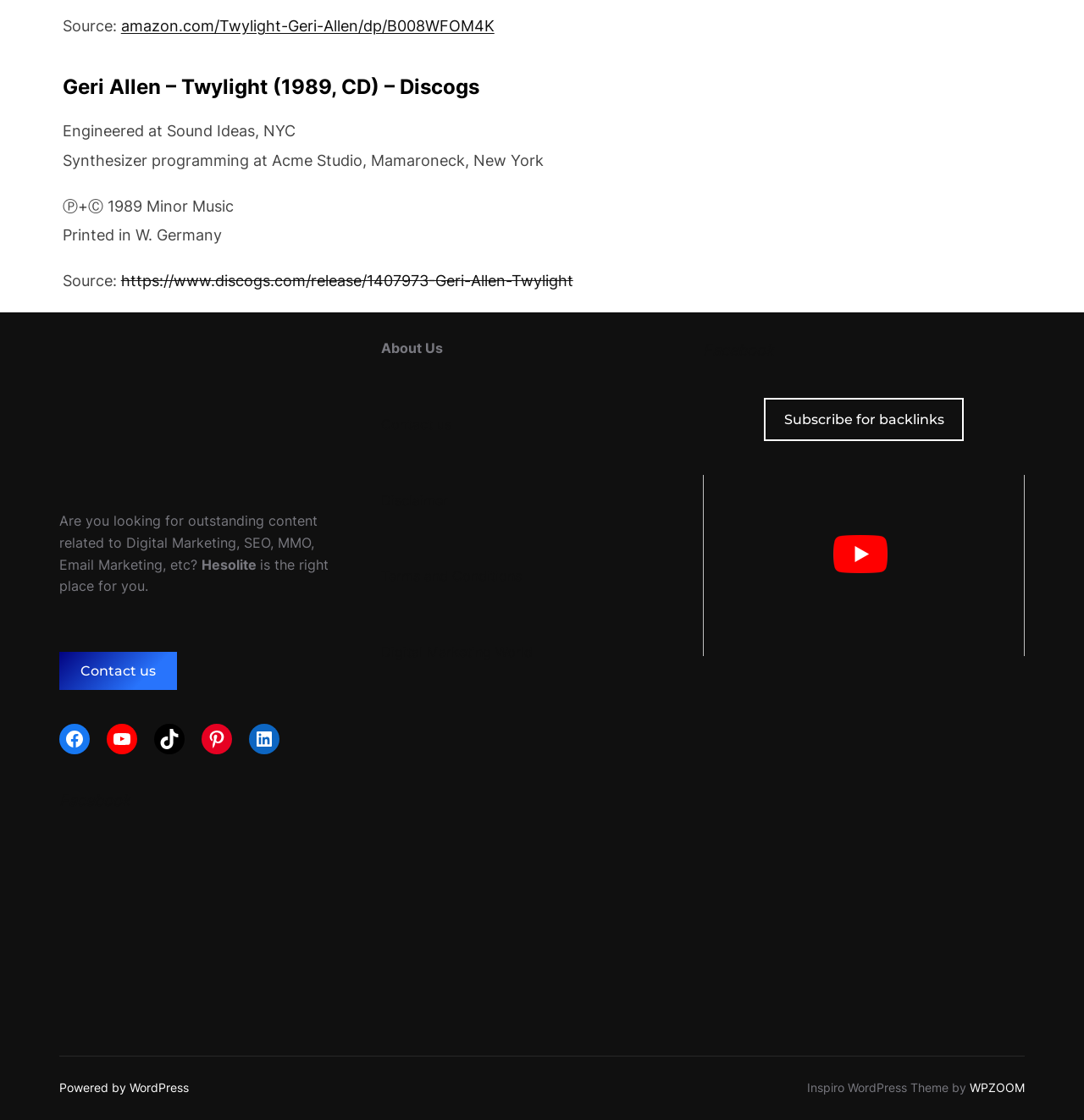Specify the bounding box coordinates of the area to click in order to execute this command: 'Click the link to Geri Allen's album on Amazon'. The coordinates should consist of four float numbers ranging from 0 to 1, and should be formatted as [left, top, right, bottom].

[0.112, 0.015, 0.456, 0.031]